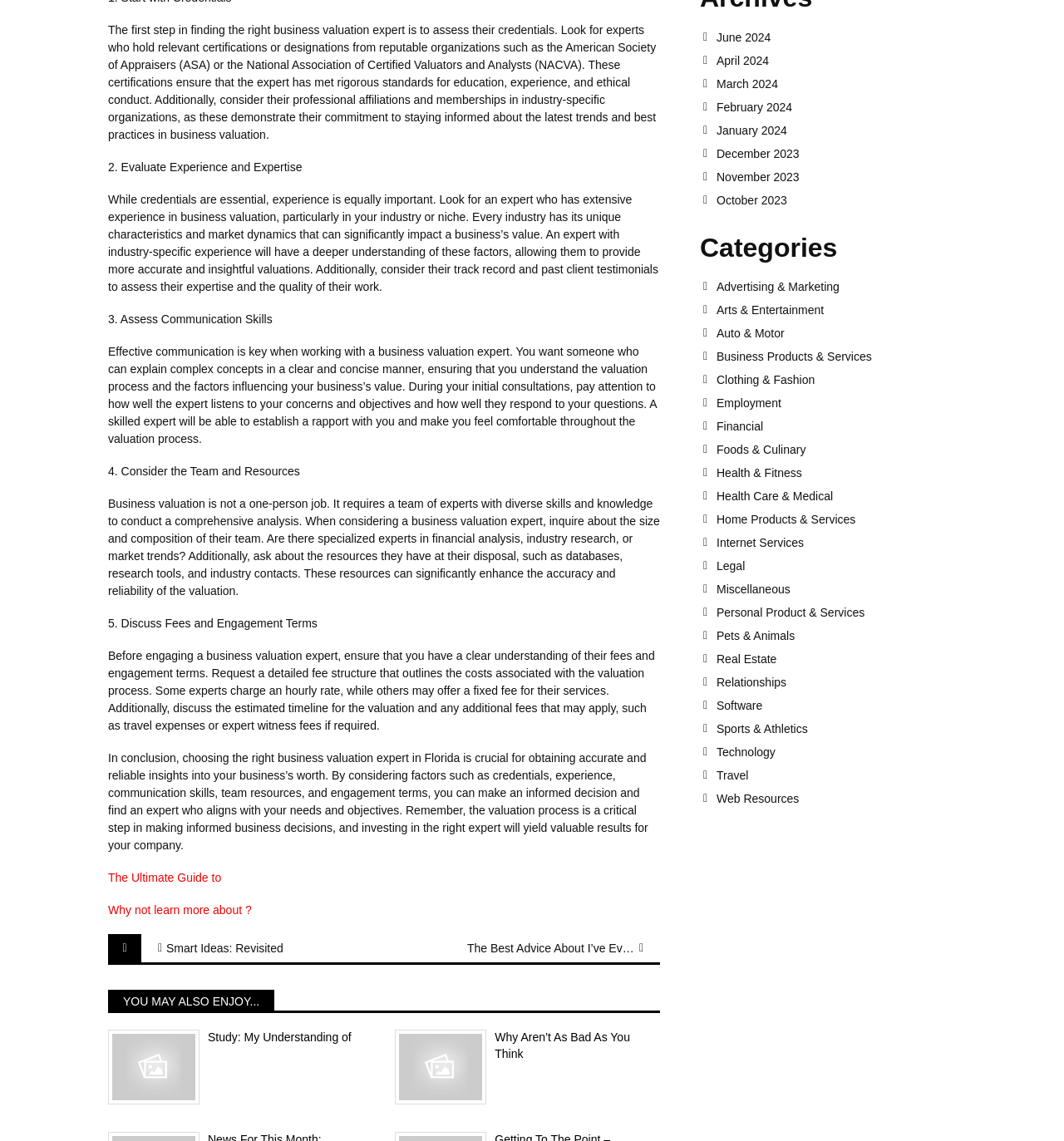Determine the bounding box of the UI element mentioned here: "FAQs". The coordinates must be in the format [left, top, right, bottom] with values ranging from 0 to 1.

None